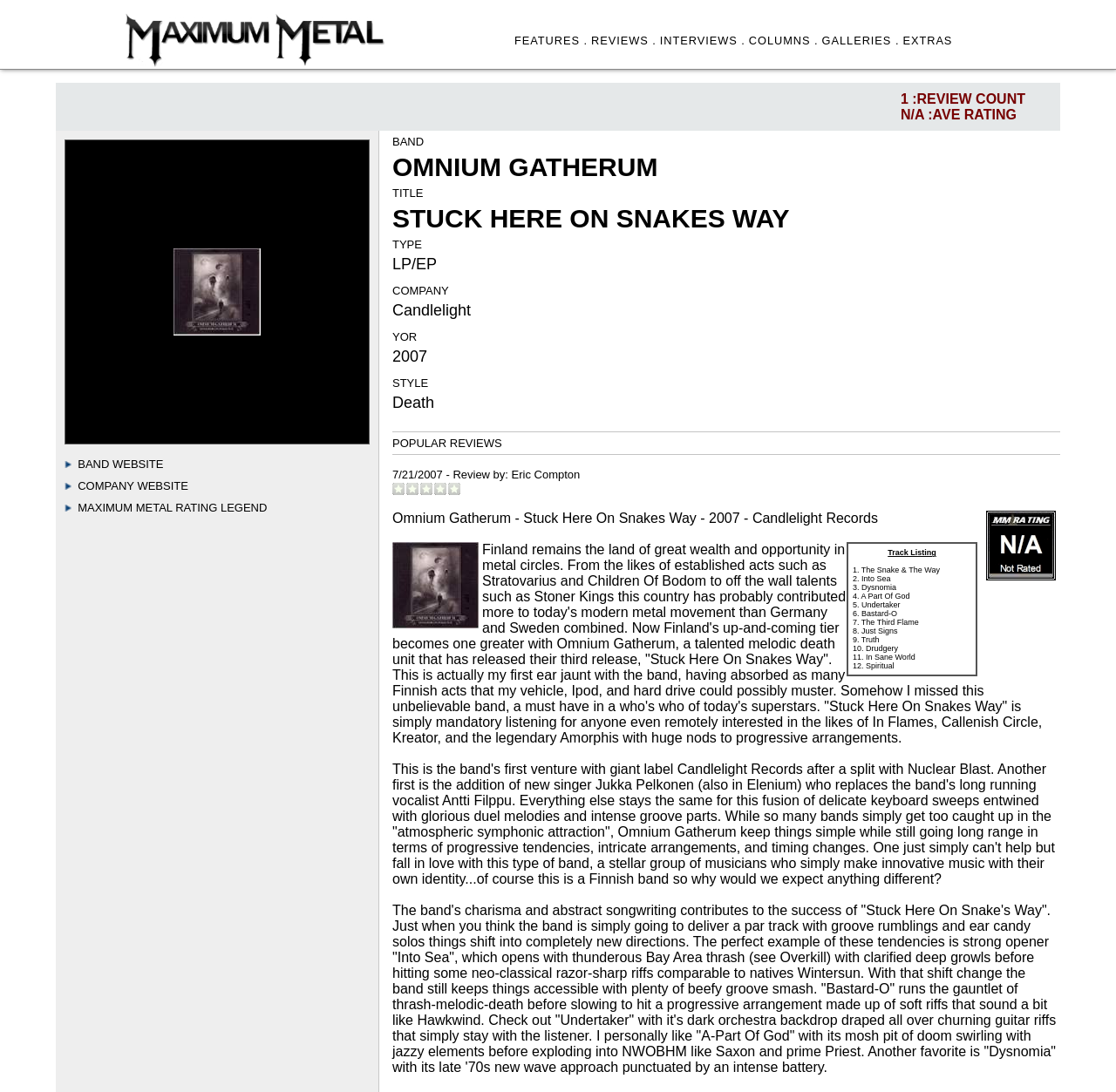Kindly provide the bounding box coordinates of the section you need to click on to fulfill the given instruction: "Click on BAND WEBSITE link".

[0.07, 0.419, 0.146, 0.431]